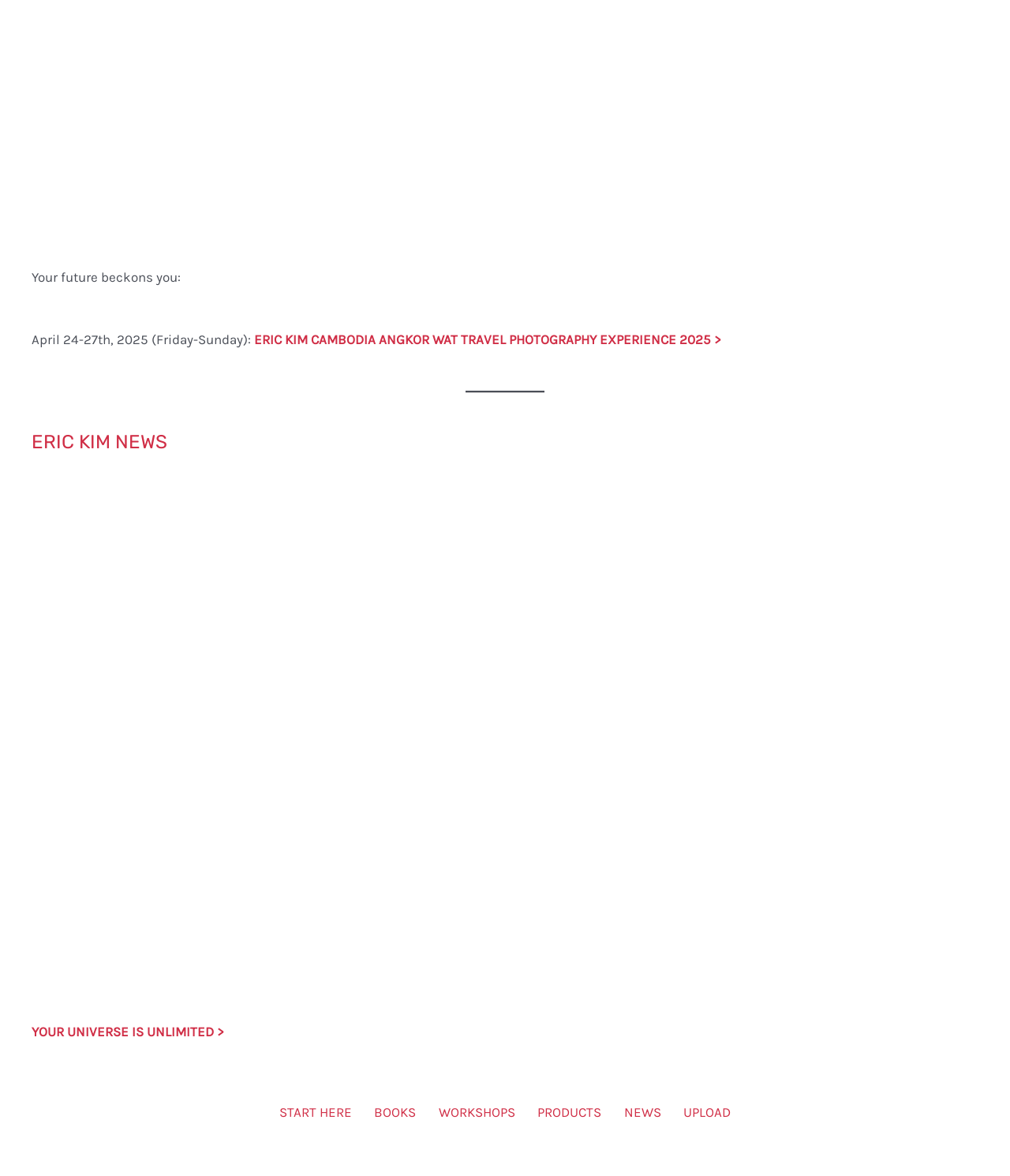What is the last link in the site navigation?
Based on the image, give a one-word or short phrase answer.

UPLOAD